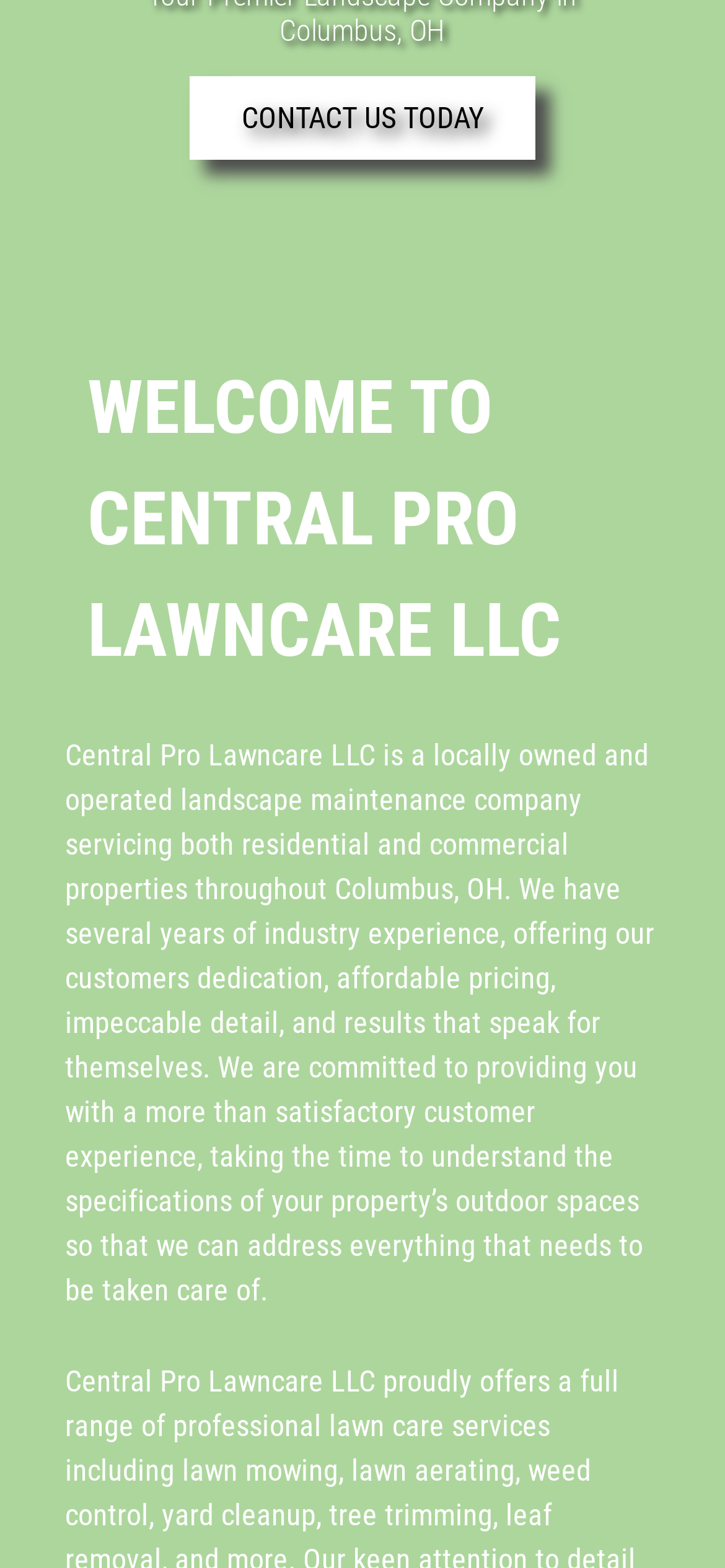Locate the UI element described by lawn care service in the provided webpage screenshot. Return the bounding box coordinates in the format (top-left x, top-left y, bottom-right x, bottom-right y), ensuring all values are between 0 and 1.

[0.454, 0.898, 0.741, 0.921]